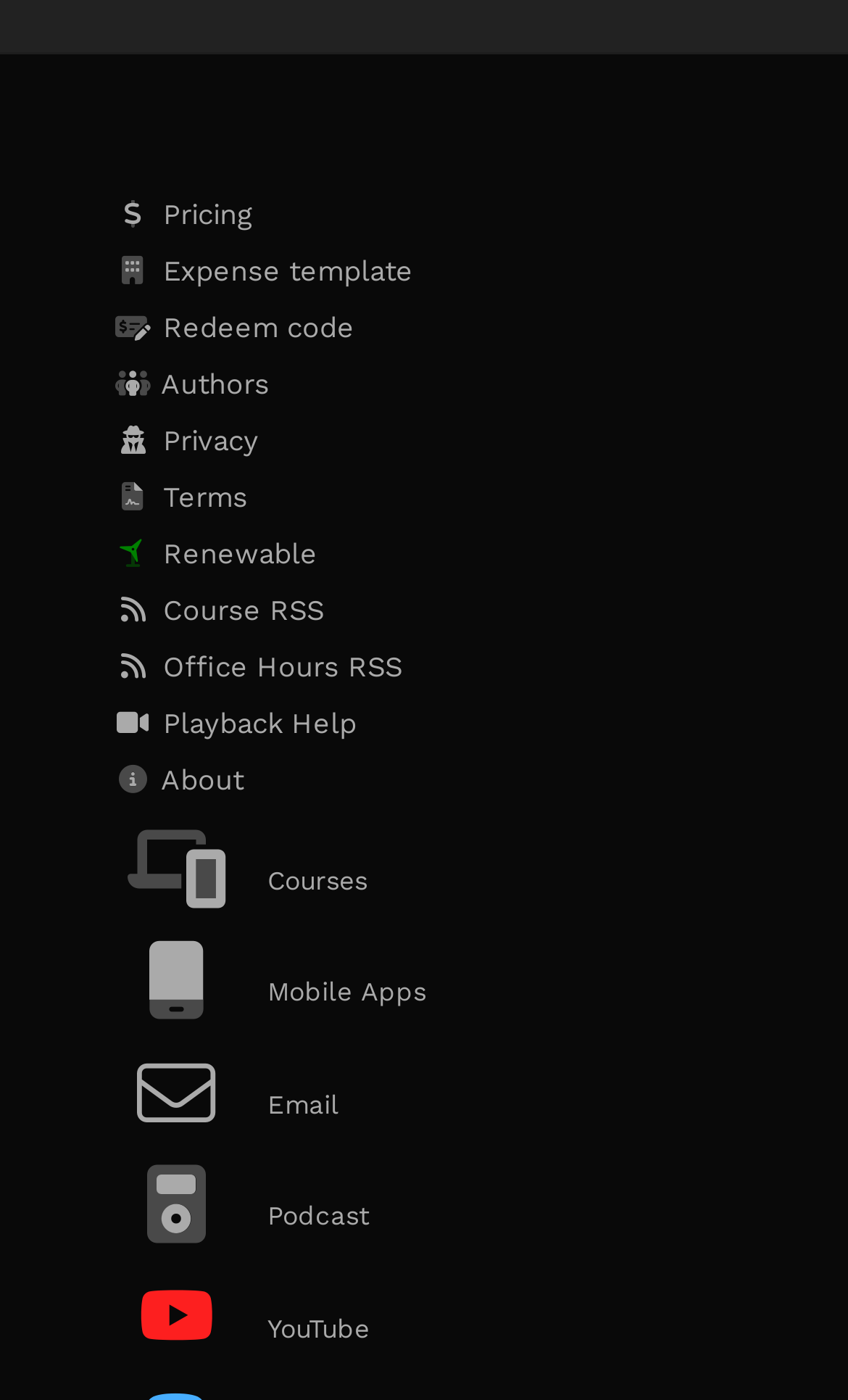Determine the bounding box coordinates of the element that should be clicked to execute the following command: "Check course RSS".

[0.131, 0.416, 0.869, 0.456]